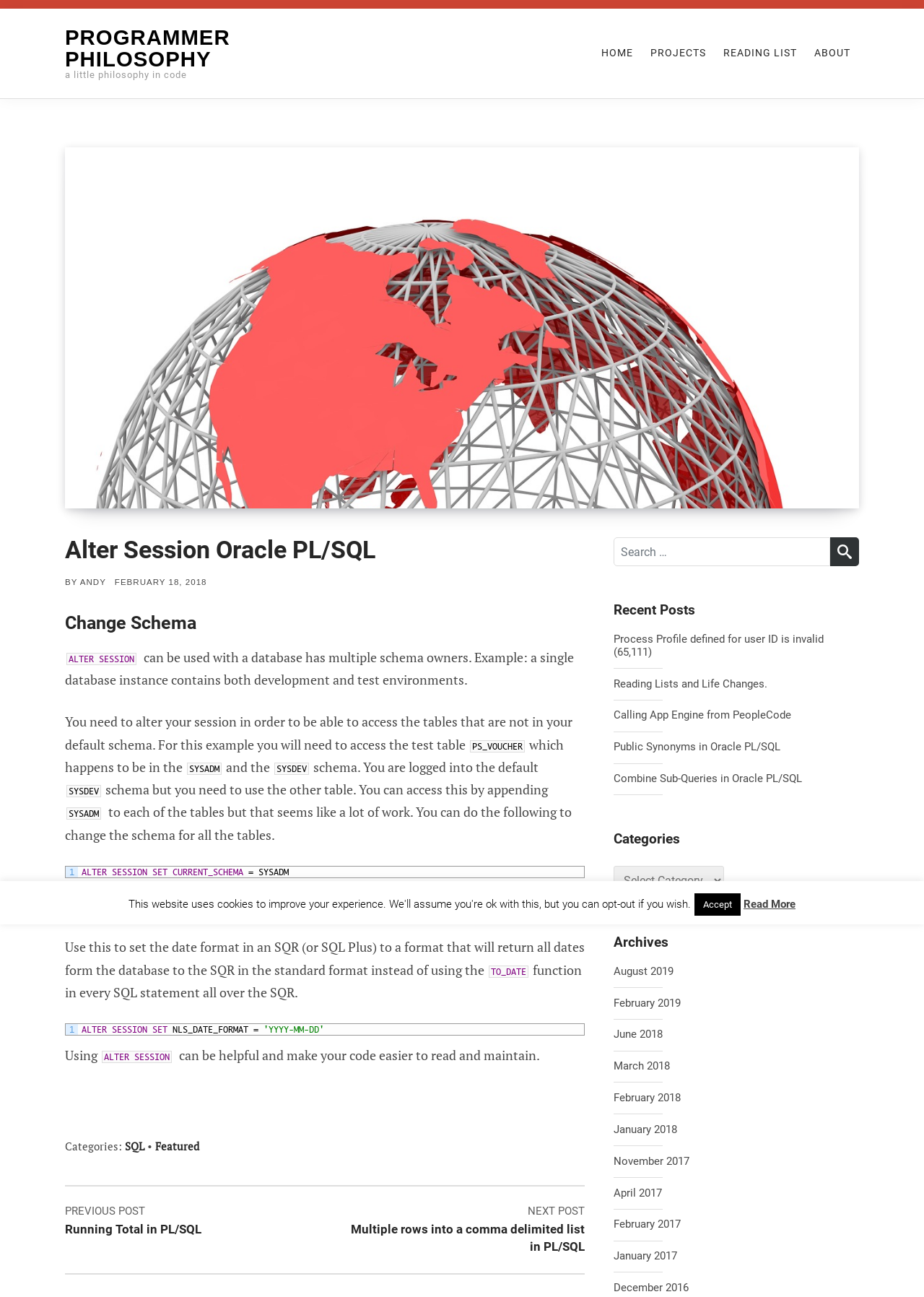How many months are listed in the 'Archives' section?
Please respond to the question with a detailed and well-explained answer.

The 'Archives' section is located on the right side of the webpage, and it contains links to different months, including August 2019, February 2019, and so on. There are 12 months listed in total.